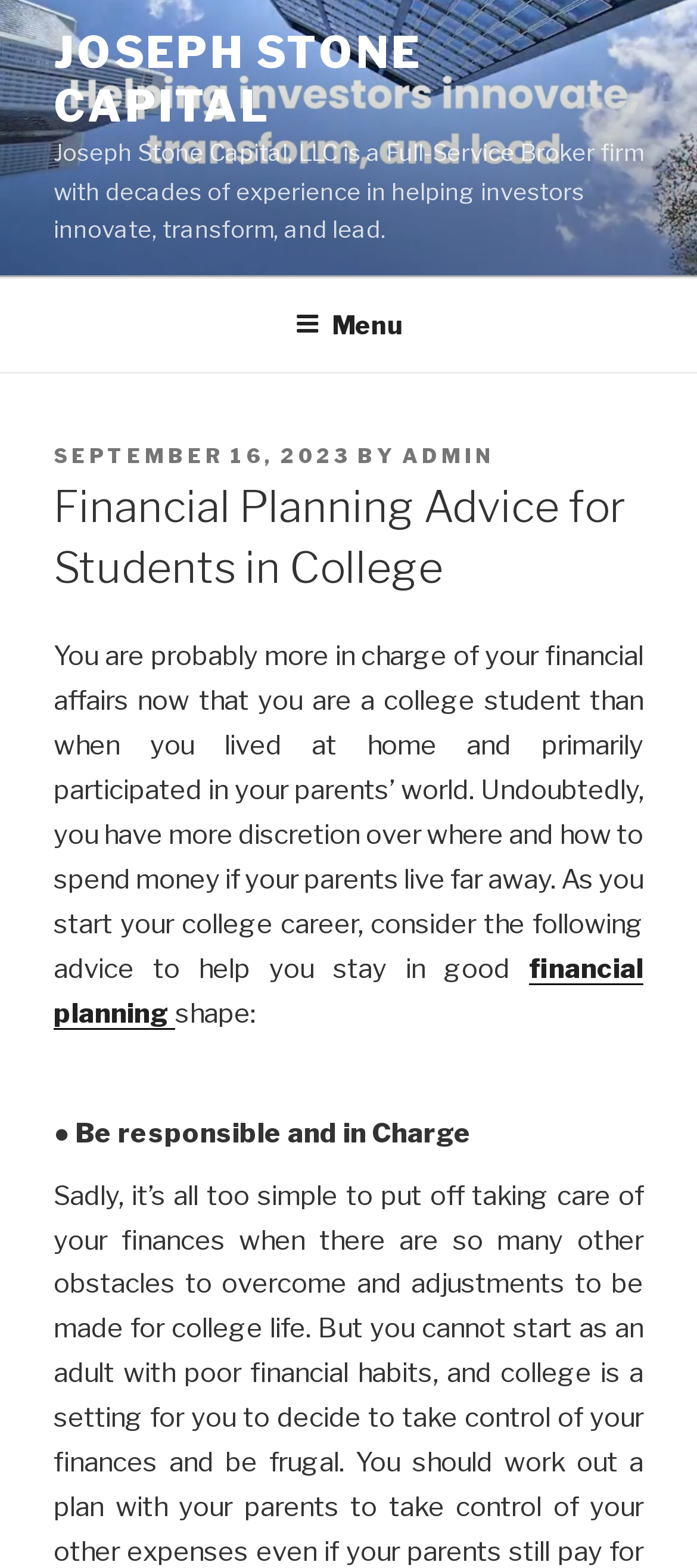When was the latest article posted?
Please provide a full and detailed response to the question.

The posting date can be found in the header section of the webpage, where it says 'POSTED ON SEPTEMBER 16, 2023'.